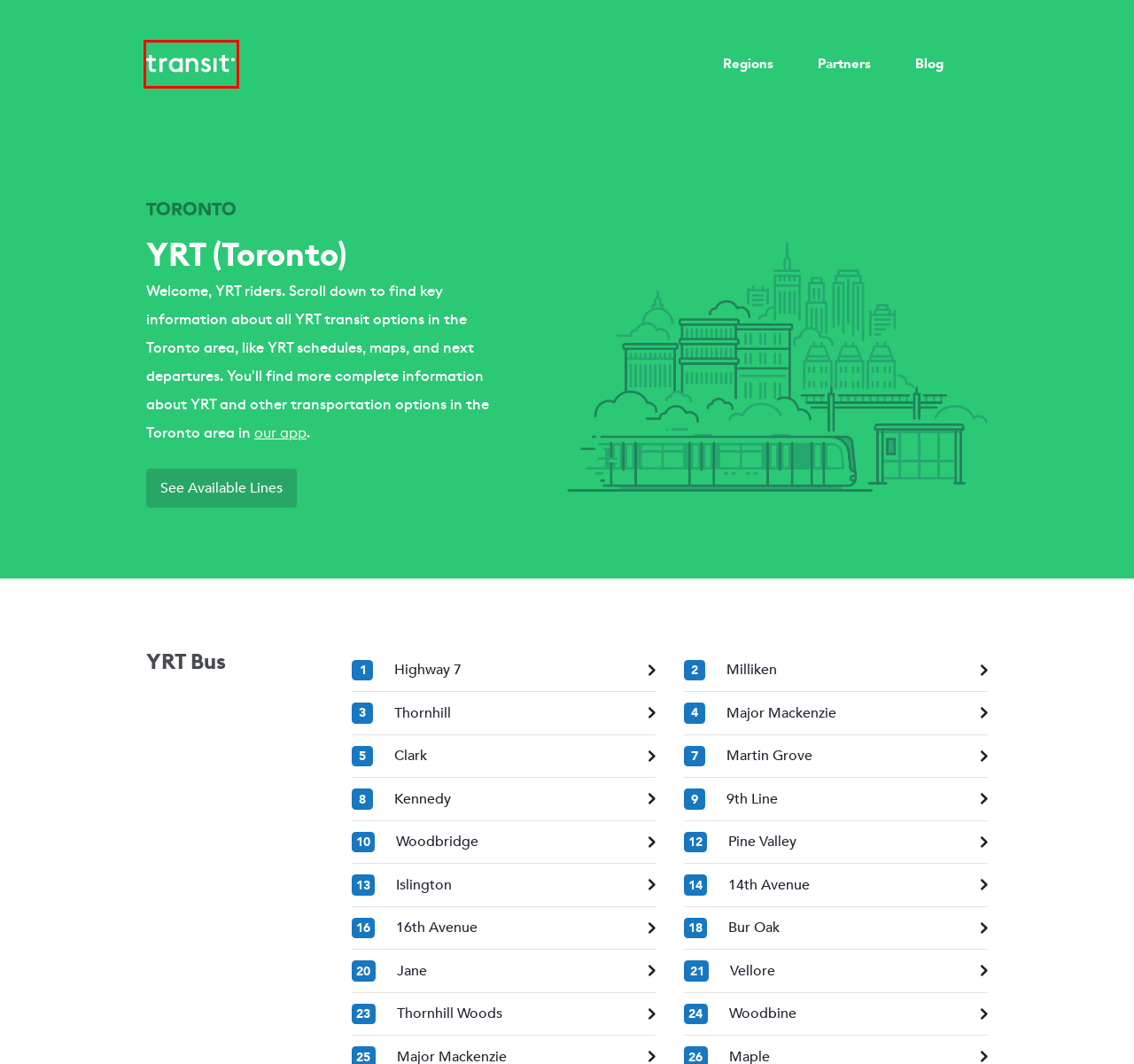Analyze the screenshot of a webpage that features a red rectangle bounding box. Pick the webpage description that best matches the new webpage you would see after clicking on the element within the red bounding box. Here are the candidates:
A. Transit - Mobile Payments
B. Transit - Partners
C. Transit - Terms of Use
D. Transit - Bikes & Scooters
E. Transit - Zhengzhou Shi
F. Transit • Make life better without a car.
G. Transit – Blog
H. Transit Support

F